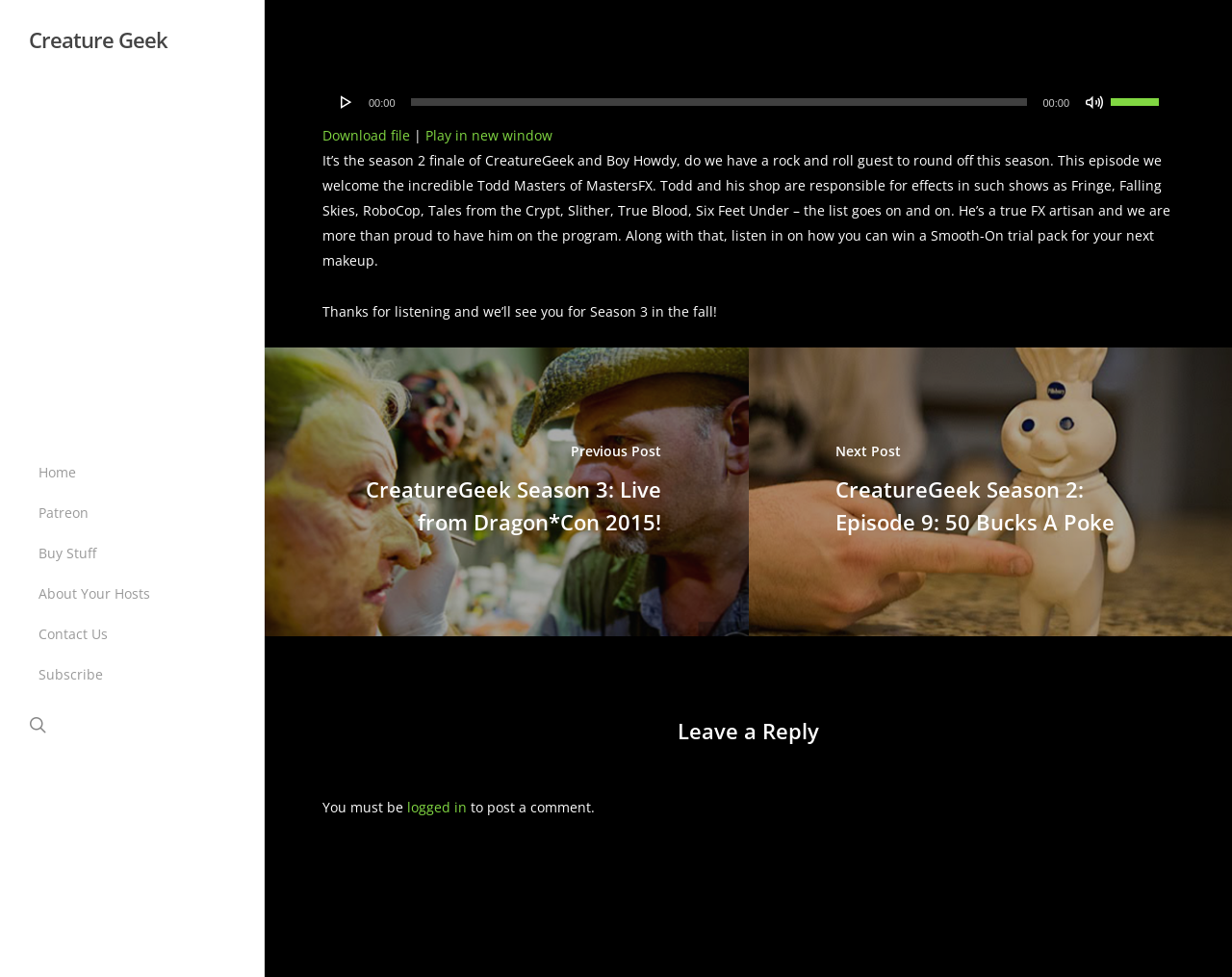Write an extensive caption that covers every aspect of the webpage.

The webpage is about CreatureGeek, a podcast or online show, and specifically features Season 2, Episode 10, titled "Bowing Before The Masters". 

At the top, there is a navigation menu with links to "Home", "Patreon", "Buy Stuff", "About Your Hosts", "Contact Us", and "Subscribe". 

Below the navigation menu, there is an article section that takes up most of the page. Within this section, there is an audio player with controls to play, pause, and adjust the volume. The audio player also displays the current time and has a slider to navigate through the audio. 

To the right of the audio player, there are links to download the file or play it in a new window. 

Below the audio player, there is a brief description of the episode, which mentions the guest, Todd Masters of MastersFX, and his work in various TV shows and movies. The text also mentions a giveaway for a Smooth-On trial pack. 

Further down, there is a message thanking listeners and announcing the next season. 

On the right side of the page, there are links to previous and next posts, with images and headings that describe the content of each post. 

At the bottom of the page, there is a section for leaving a reply, which requires users to be logged in.